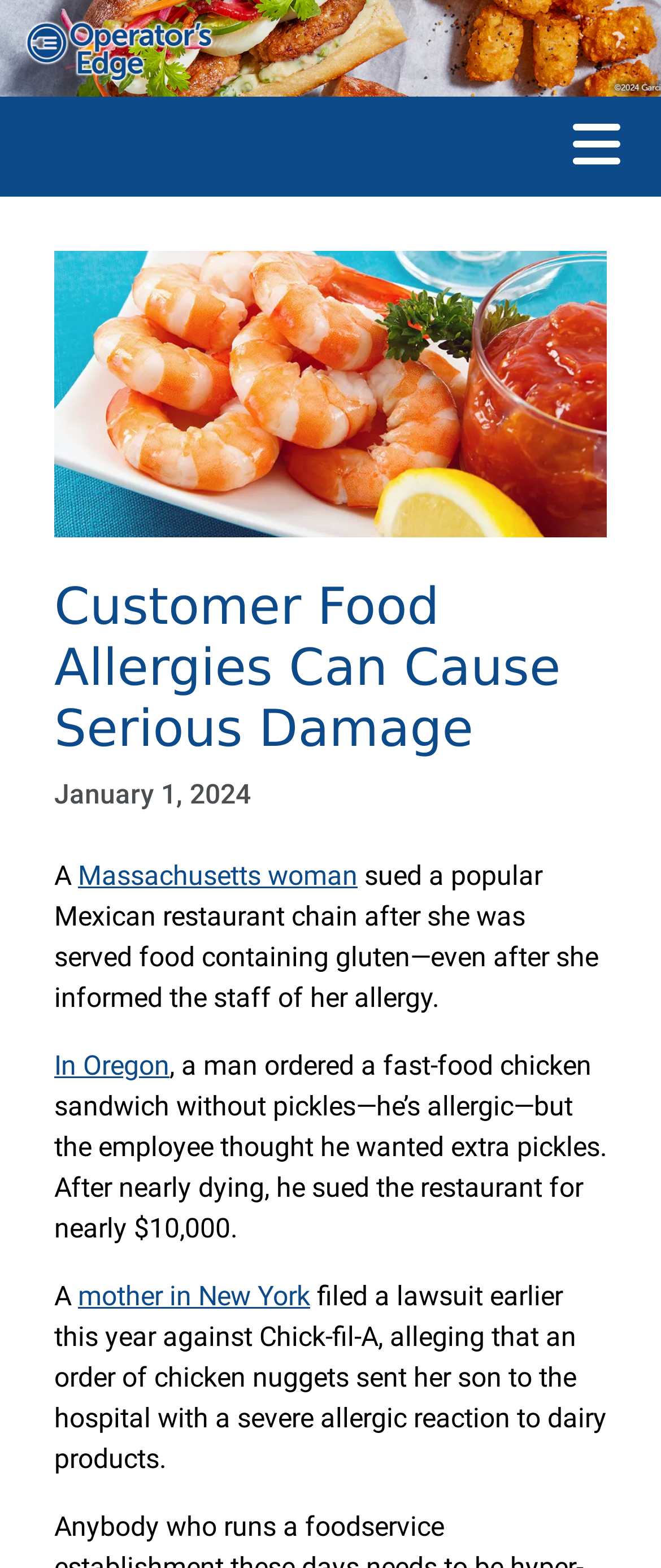Provide the bounding box coordinates for the specified HTML element described in this description: "mother in New York". The coordinates should be four float numbers ranging from 0 to 1, in the format [left, top, right, bottom].

[0.118, 0.816, 0.469, 0.837]